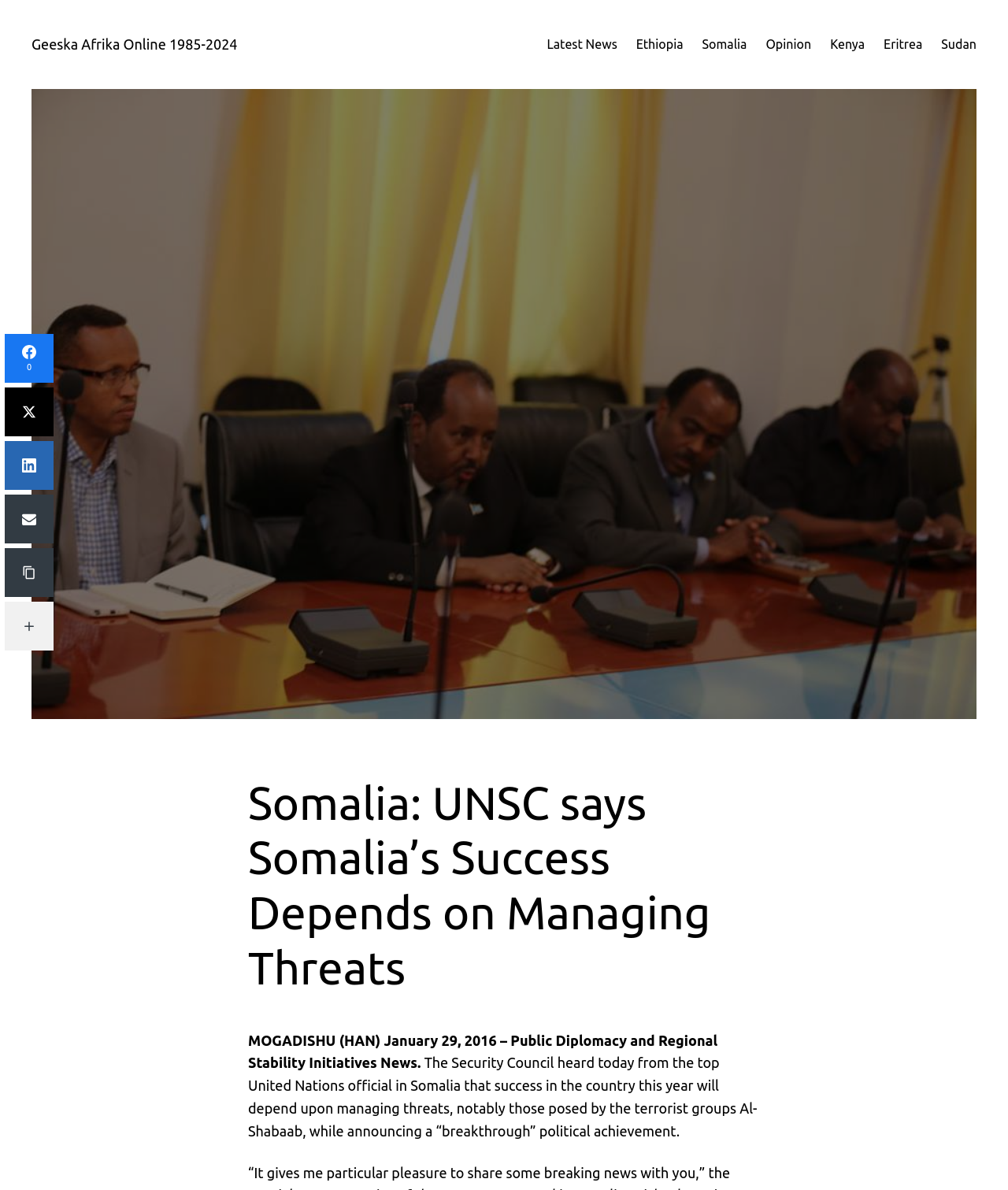Provide the bounding box coordinates of the UI element this sentence describes: "Geeska Afrika Online 1985-2024".

[0.031, 0.03, 0.236, 0.044]